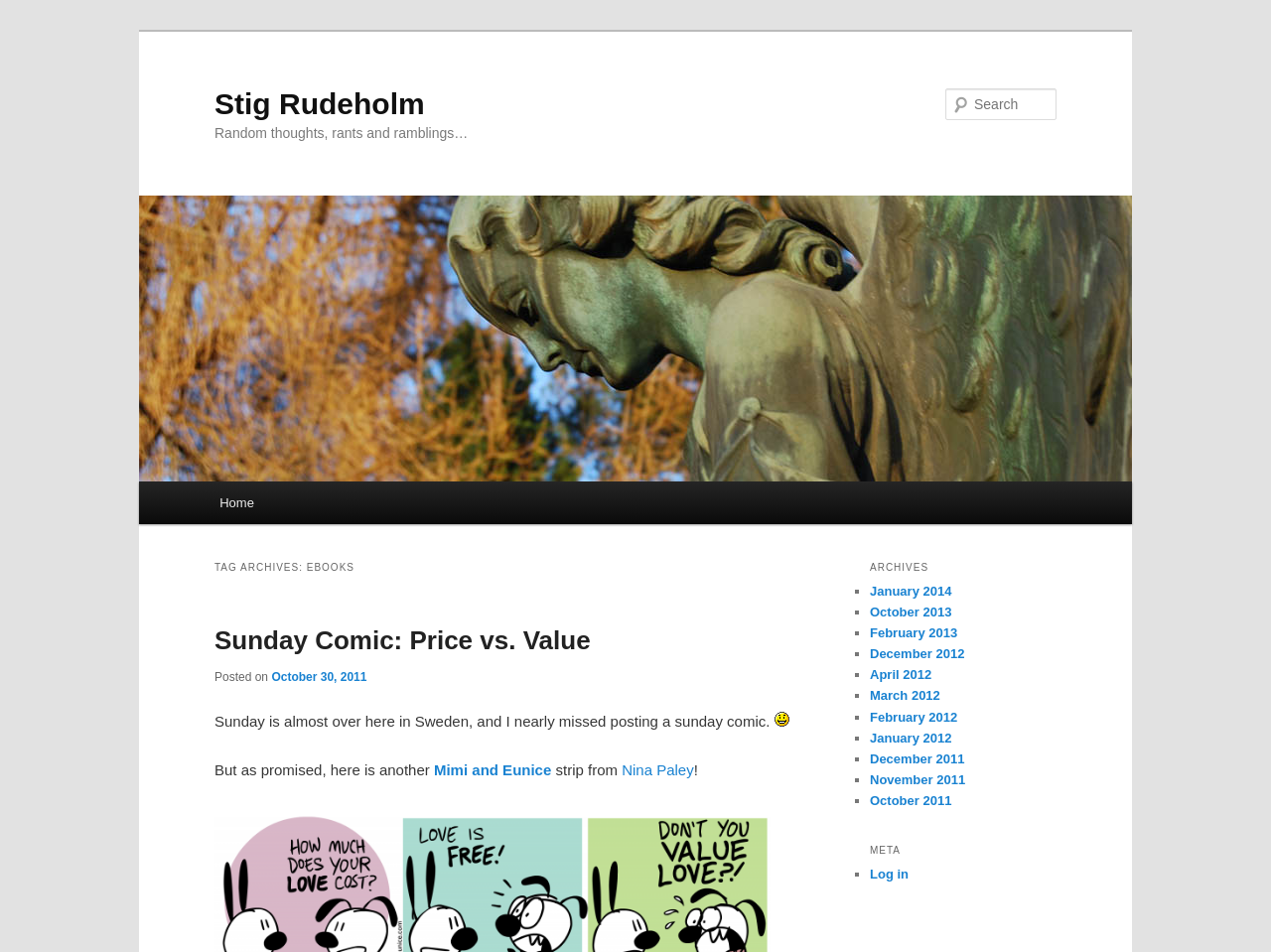Please specify the bounding box coordinates in the format (top-left x, top-left y, bottom-right x, bottom-right y), with all values as floating point numbers between 0 and 1. Identify the bounding box of the UI element described by: parent_node: Search name="s" placeholder="Search"

[0.744, 0.093, 0.831, 0.126]